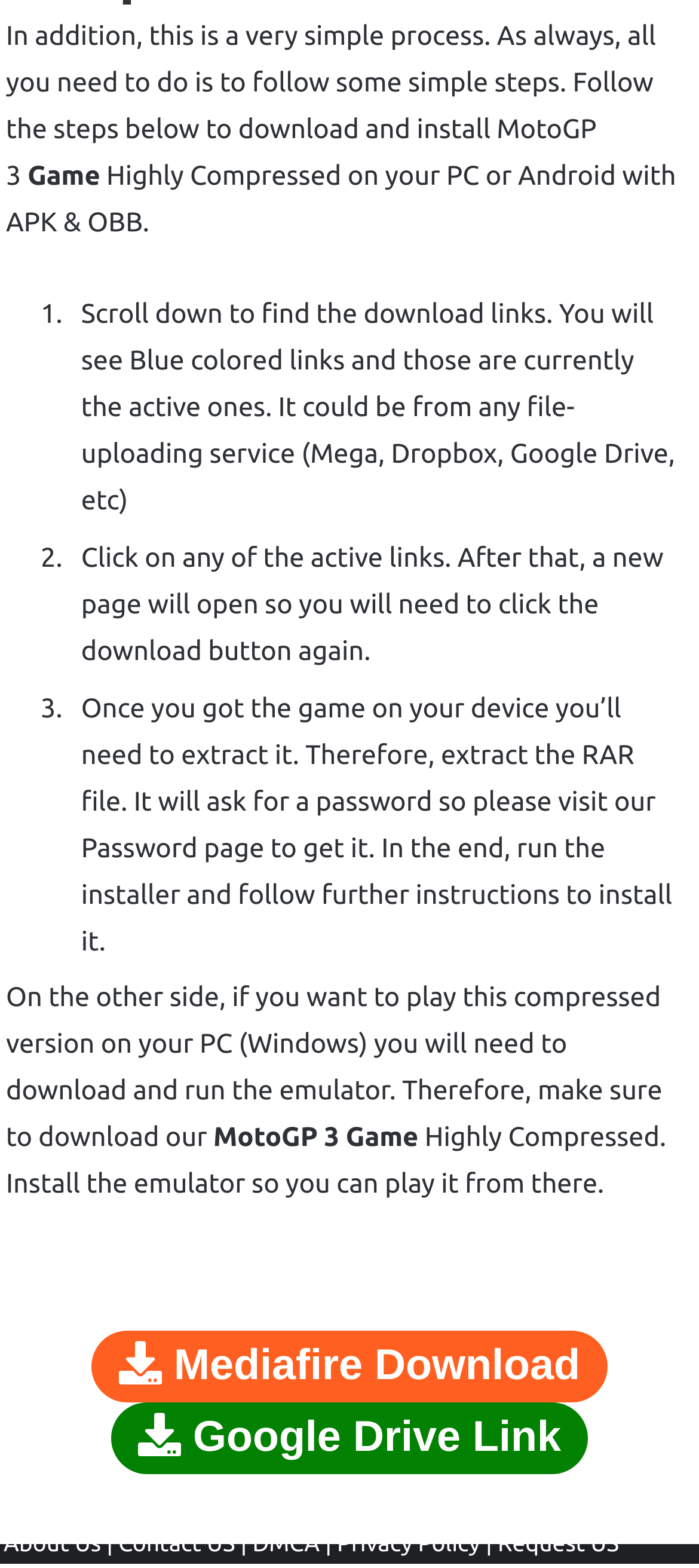Determine the bounding box coordinates of the clickable element to complete this instruction: "Click the Google Drive Link button". Provide the coordinates in the format of four float numbers between 0 and 1, [left, top, right, bottom].

[0.159, 0.895, 0.841, 0.941]